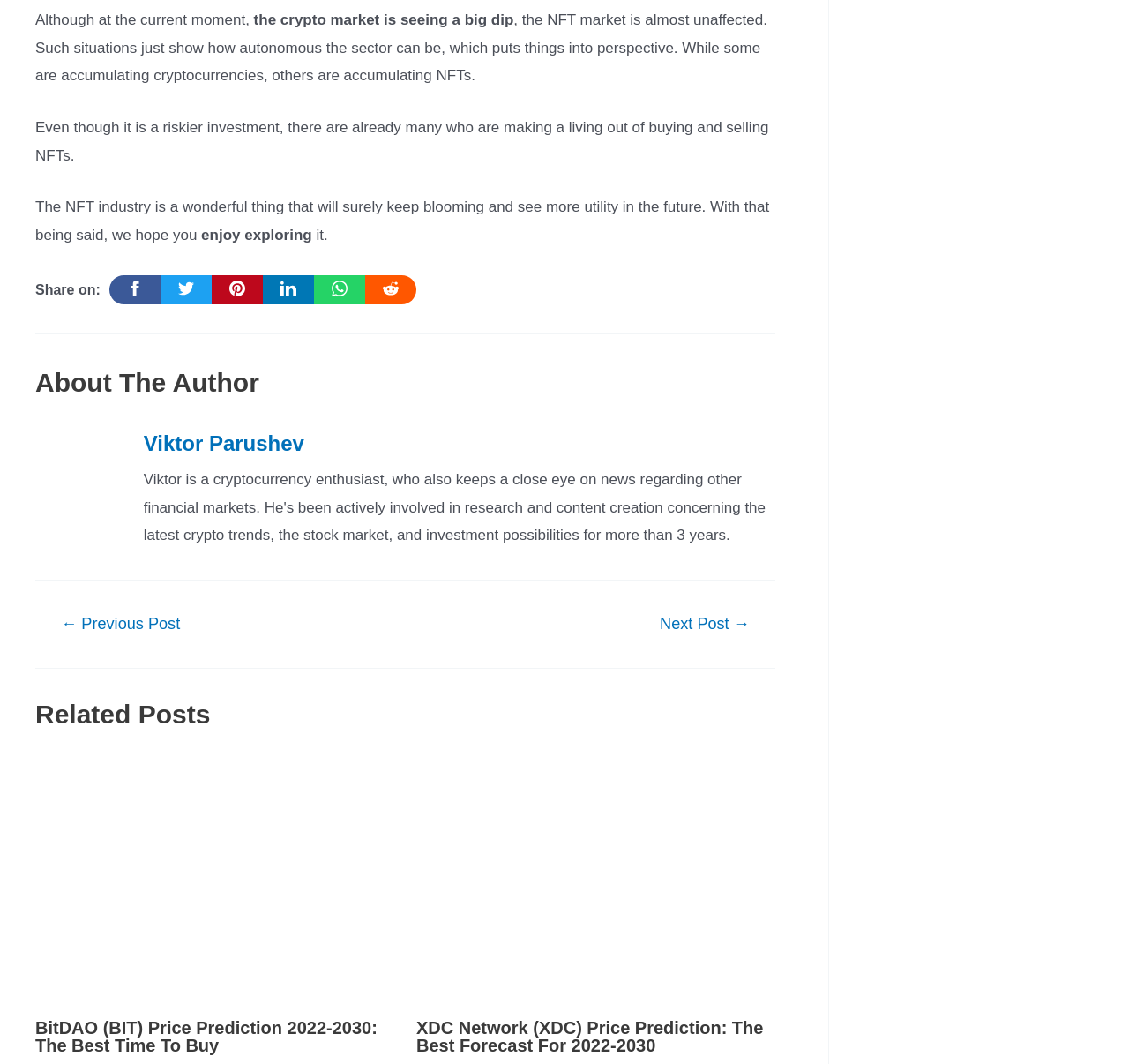Please locate the bounding box coordinates of the element's region that needs to be clicked to follow the instruction: "View related post about BitDAO price prediction". The bounding box coordinates should be provided as four float numbers between 0 and 1, i.e., [left, top, right, bottom].

[0.031, 0.821, 0.349, 0.836]